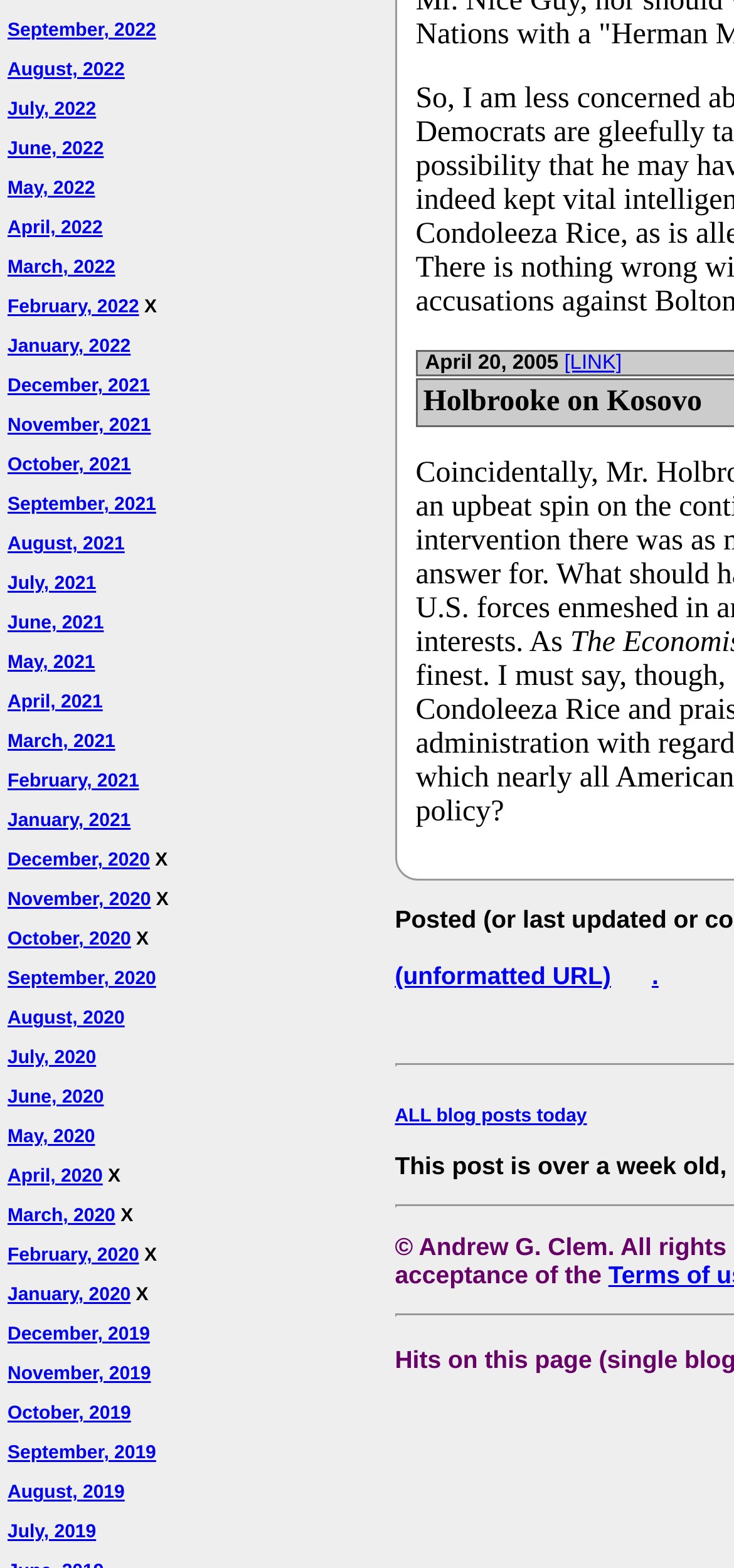Pinpoint the bounding box coordinates of the clickable area needed to execute the instruction: "Go to January, 2022". The coordinates should be specified as four float numbers between 0 and 1, i.e., [left, top, right, bottom].

[0.01, 0.215, 0.178, 0.228]